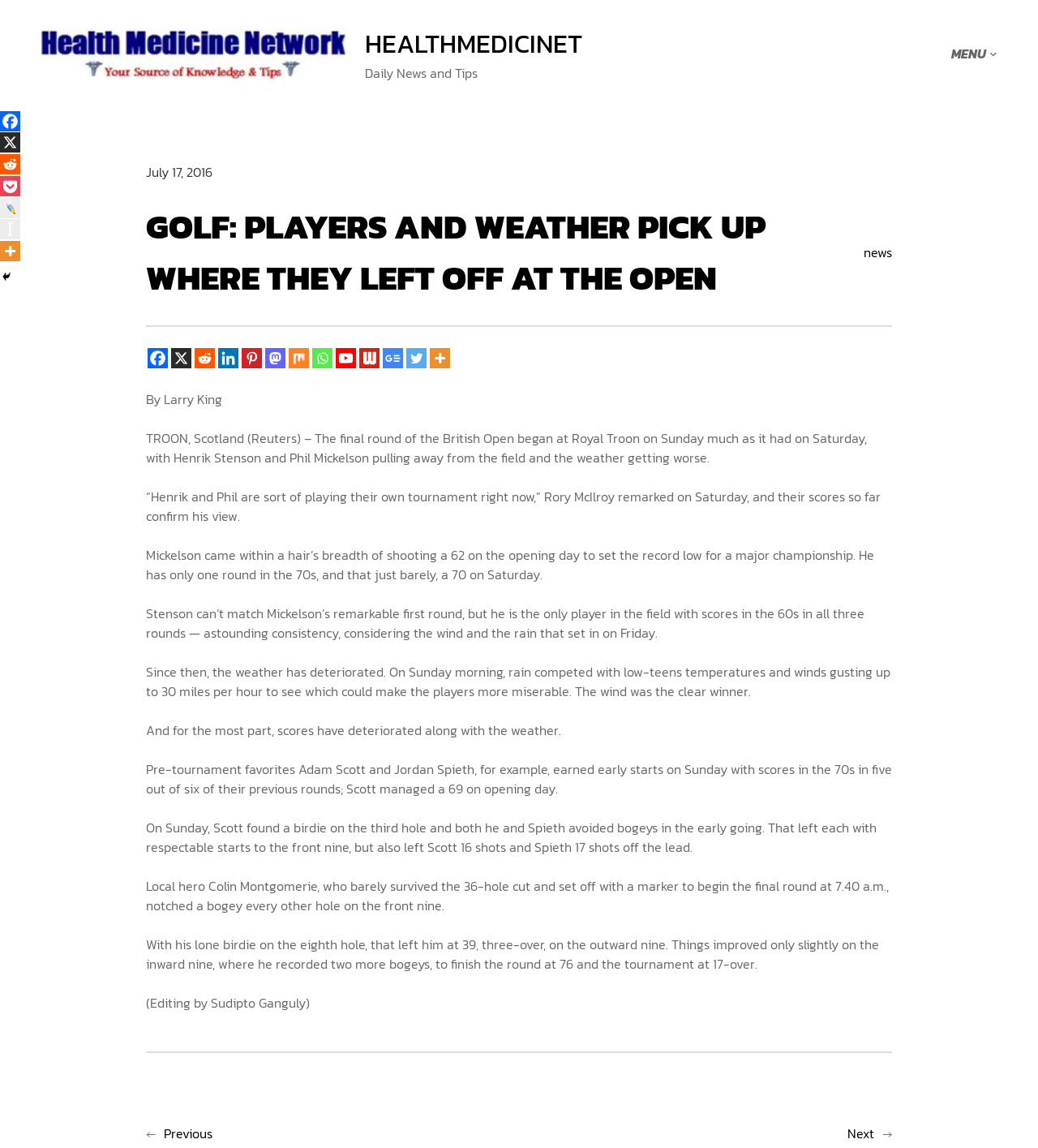Explain the contents of the webpage comprehensively.

This webpage is about golf news, specifically the British Open tournament. At the top, there is a header section with a logo and a navigation menu on the right side. Below the header, there is a title "GOLF: PLAYERS AND WEATHER PICK UP WHERE THEY LEFT OFF AT THE OPEN" and a byline "By Larry King". 

The main content of the webpage is an article about the tournament, which is divided into several paragraphs. The article discusses the performance of players such as Henrik Stenson and Phil Mickelson, and how the weather conditions have affected the game. 

On the left side of the article, there are social media links, including Facebook, Twitter, and others, which allow users to share the article. There are also links to other news sources, such as Google News and Webnews, at the bottom of the page. 

At the bottom of the webpage, there are navigation links to previous and next articles. There is also a separator line above these links.